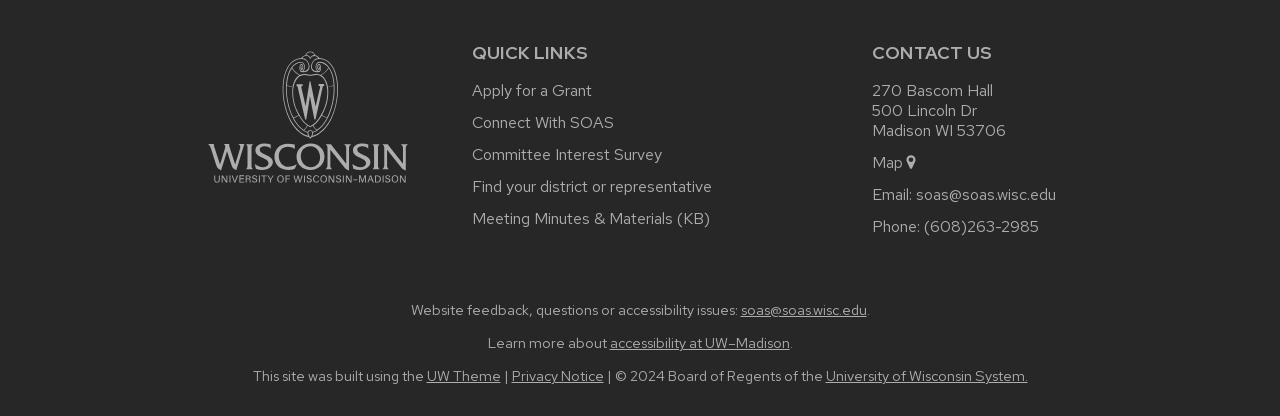What is the university's logo linked to?
Based on the image, answer the question with as much detail as possible.

The university logo is an image element that links to the main university website, as indicated by the OCR text 'University logo that links to main university website'.